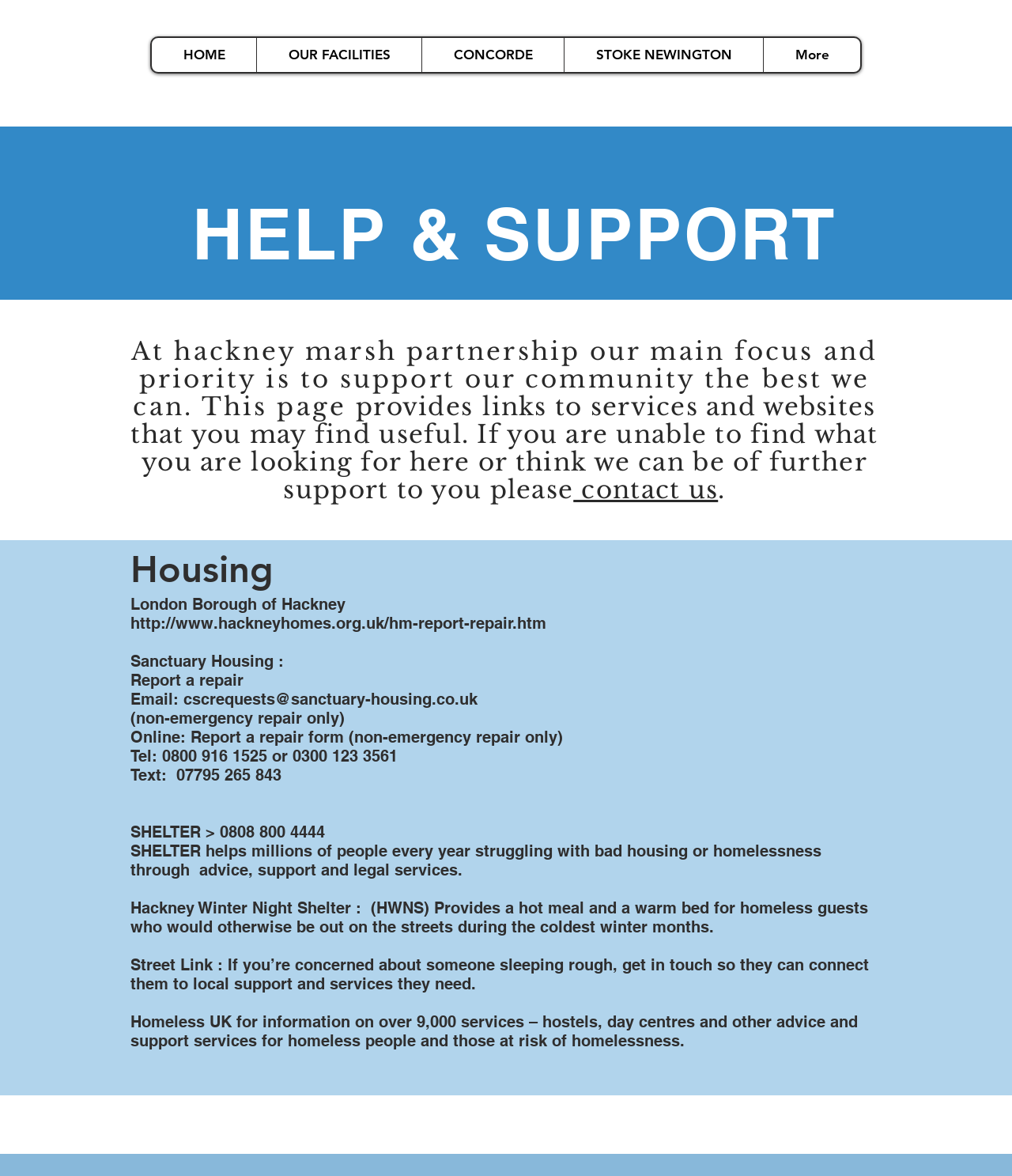Using the provided element description: "GIRFT programme", determine the bounding box coordinates of the corresponding UI element in the screenshot.

None